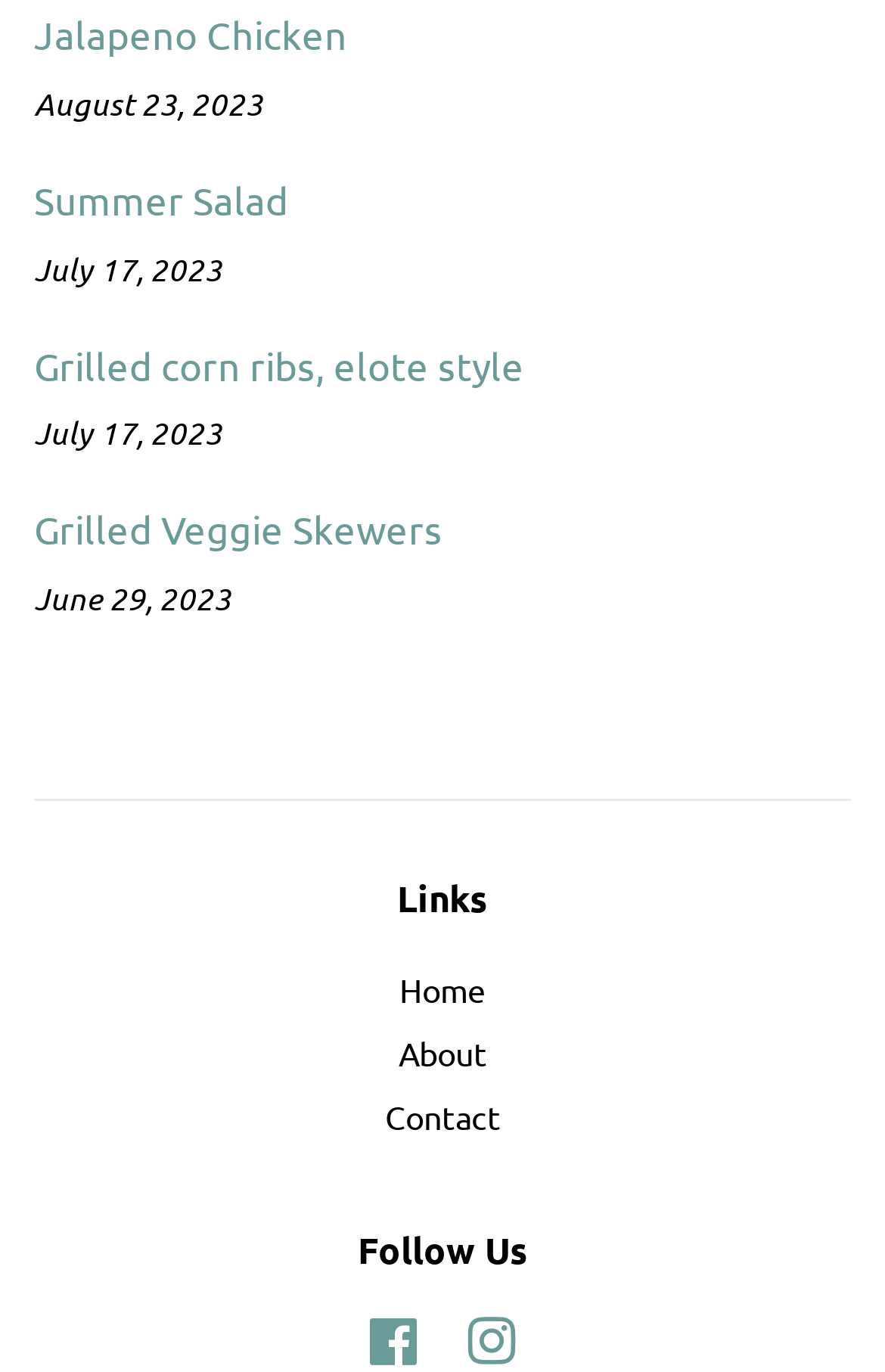Please locate the UI element described by "Grilled Veggie Skewers" and provide its bounding box coordinates.

[0.038, 0.368, 0.5, 0.402]